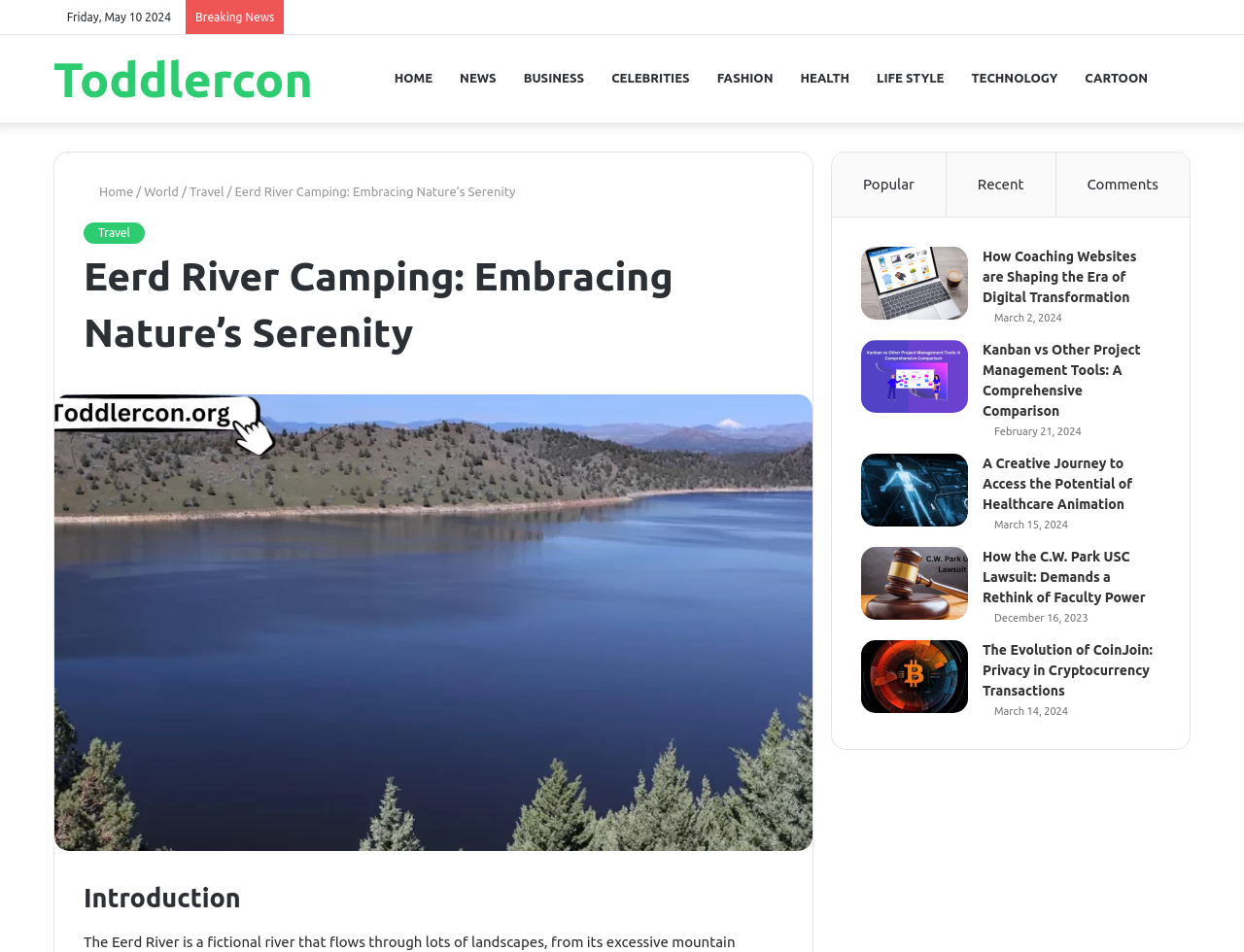Please locate the bounding box coordinates for the element that should be clicked to achieve the following instruction: "Click on the 'HOME' link". Ensure the coordinates are given as four float numbers between 0 and 1, i.e., [left, top, right, bottom].

[0.306, 0.037, 0.359, 0.128]